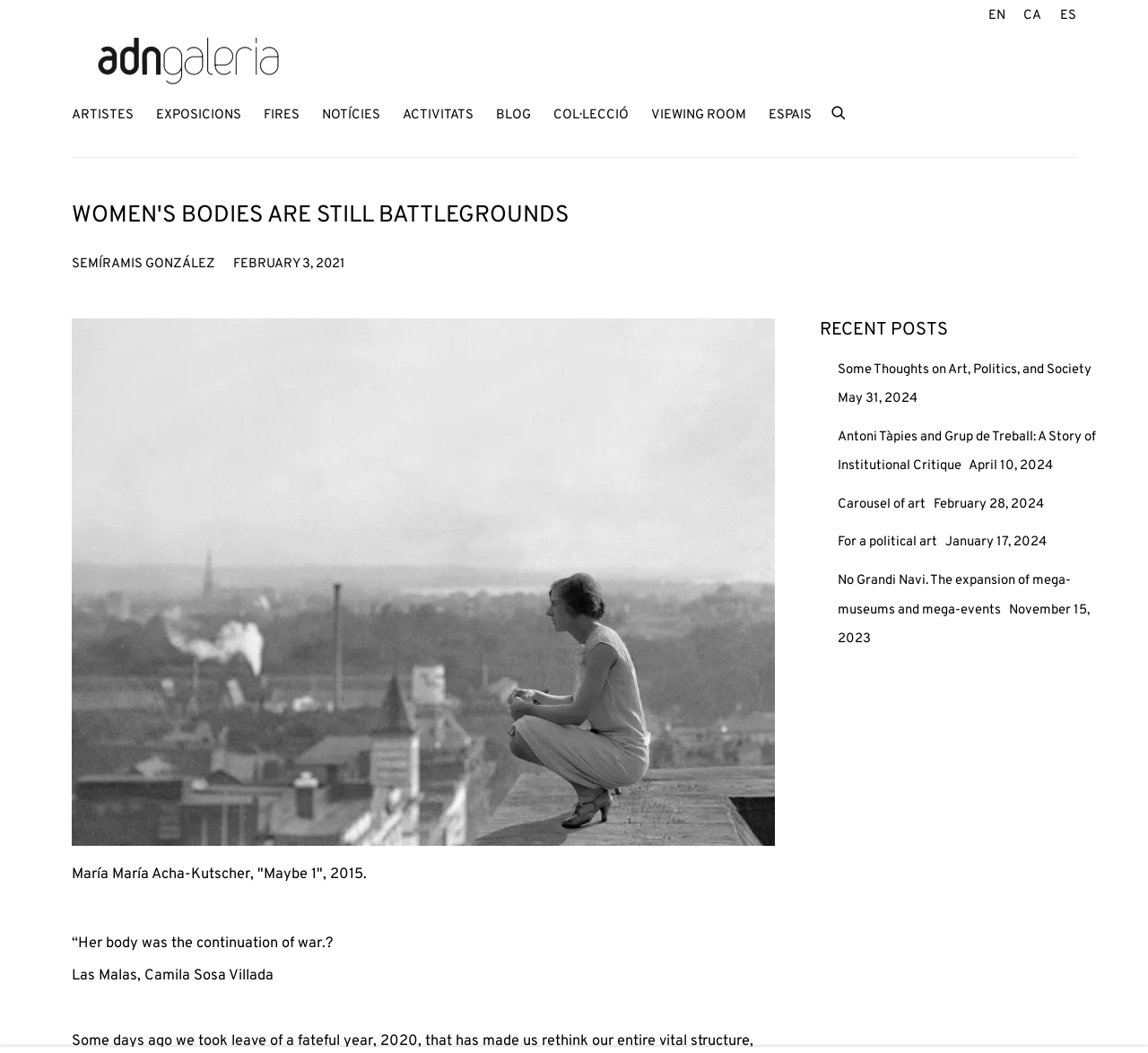Please provide a brief answer to the question using only one word or phrase: 
What is the title of the blog post?

WOMEN'S BODIES ARE STILL BATTLEGROUNDS